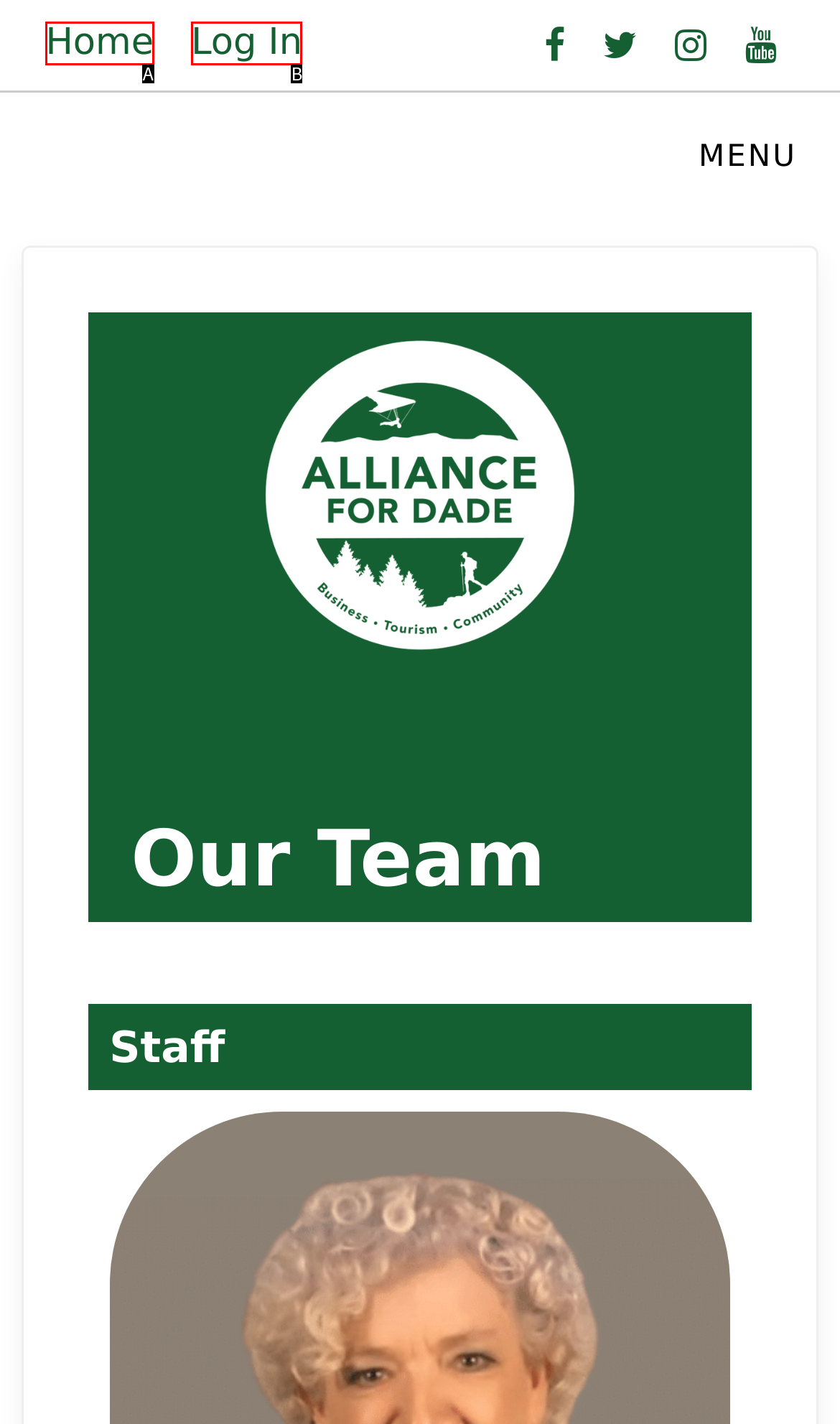Select the correct option based on the description: Log In
Answer directly with the option’s letter.

B